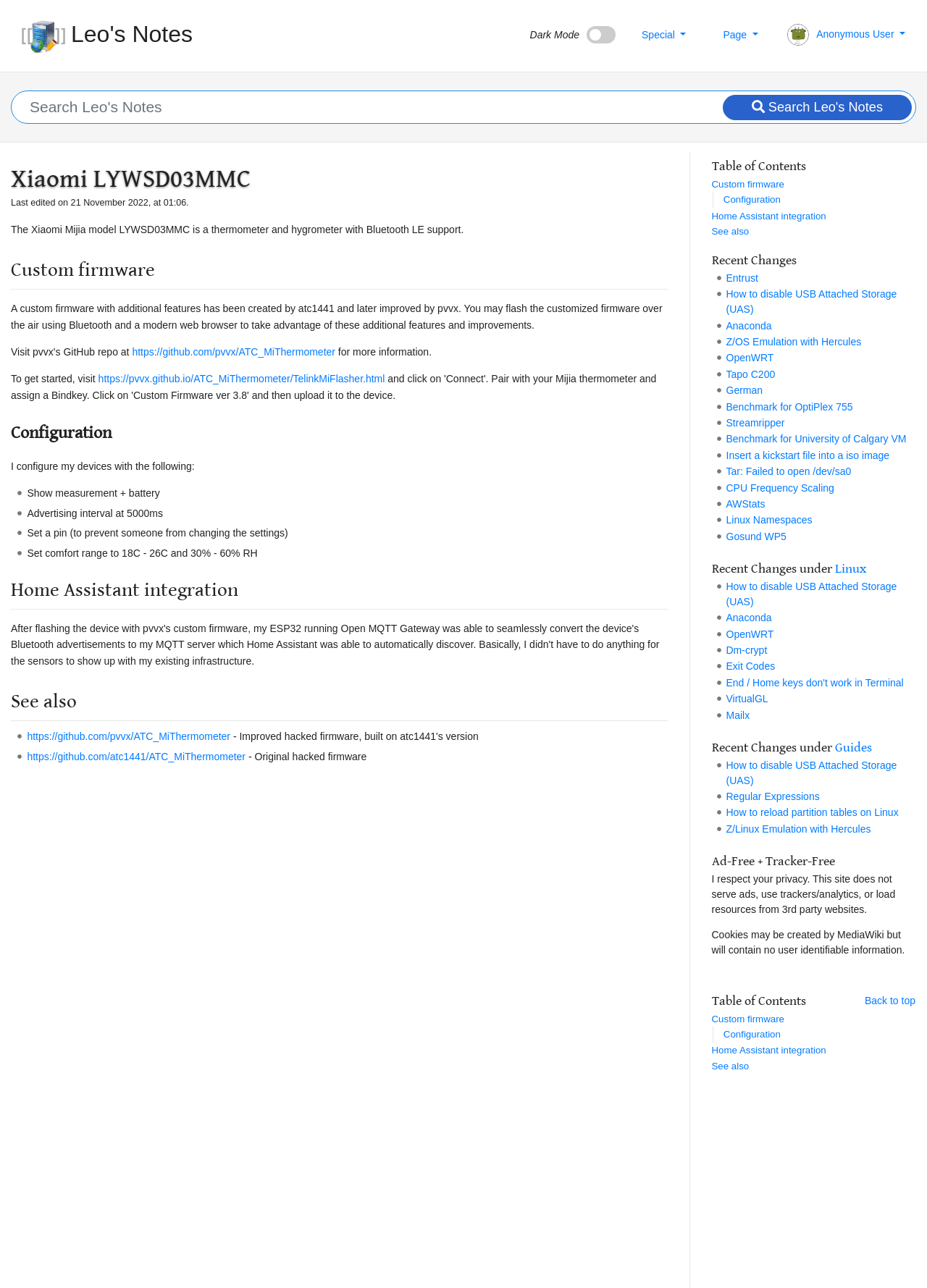What is the link to the original hacked firmware?
Answer briefly with a single word or phrase based on the image.

https://github.com/atc1441/ATC_MiThermometer